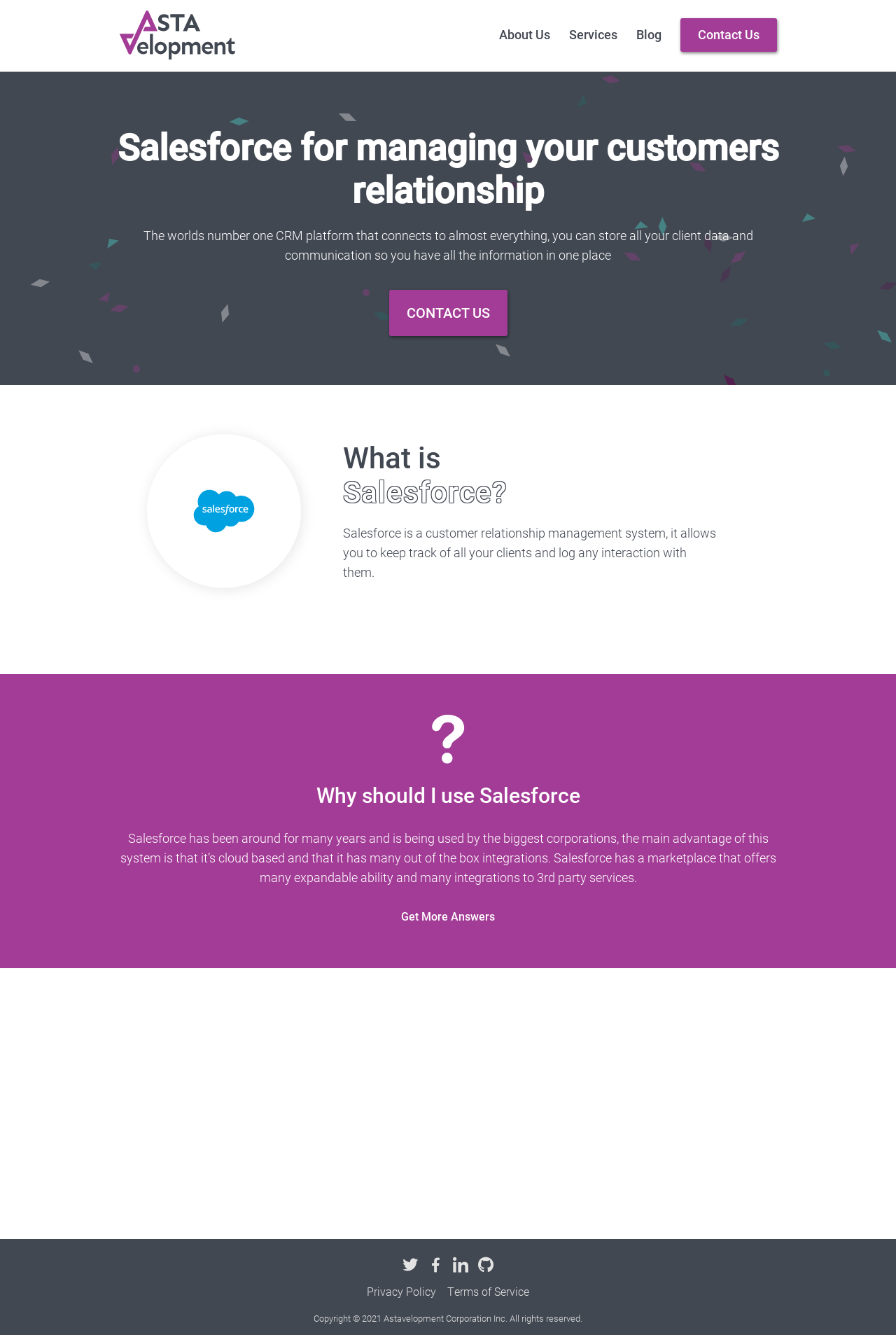Please find and report the bounding box coordinates of the element to click in order to perform the following action: "Read more about Salesforce". The coordinates should be expressed as four float numbers between 0 and 1, in the format [left, top, right, bottom].

[0.448, 0.682, 0.552, 0.692]